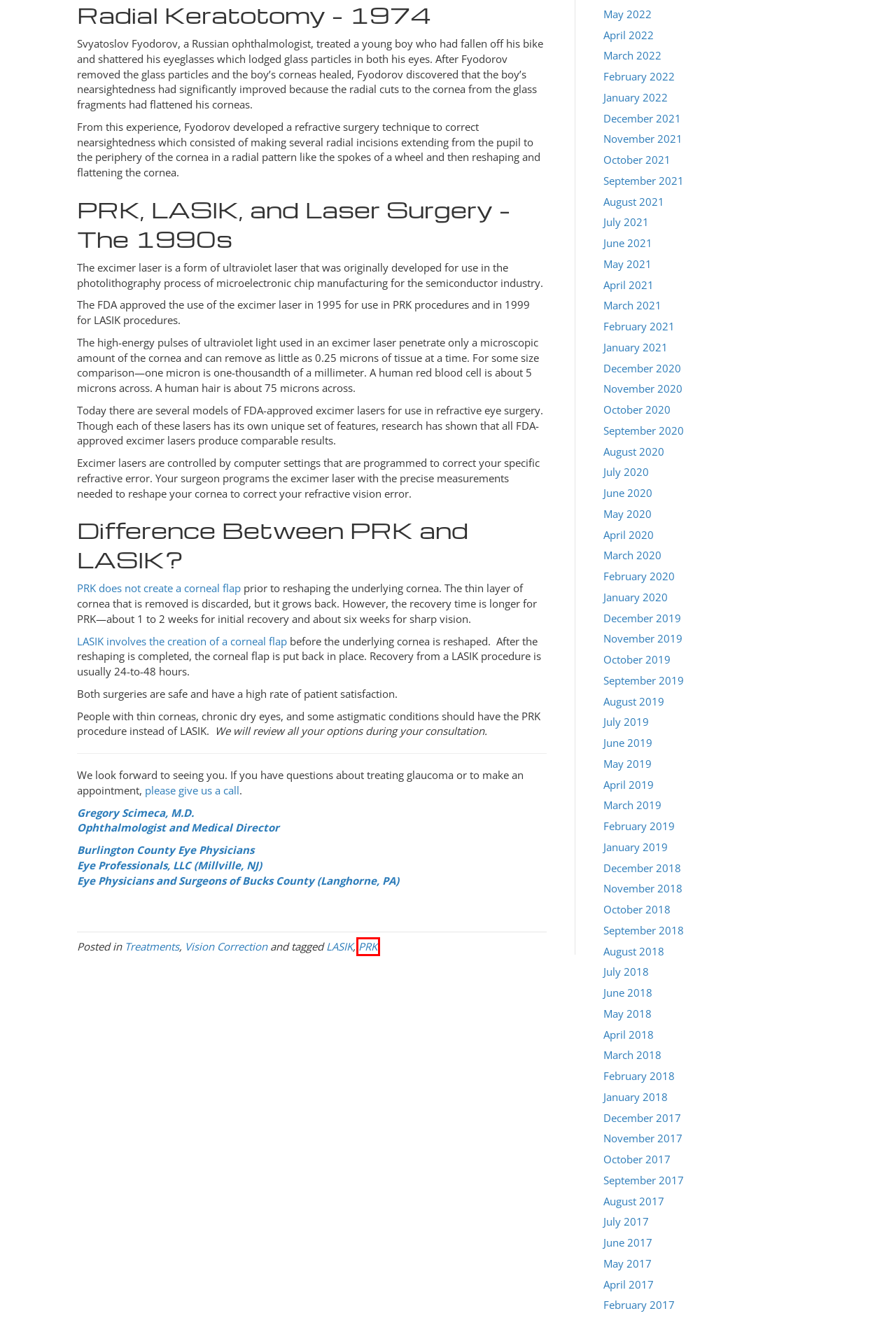Analyze the screenshot of a webpage with a red bounding box and select the webpage description that most accurately describes the new page resulting from clicking the element inside the red box. Here are the candidates:
A. April, 2022 - Board Certified Eye Doctors | Burlington Bucks County Millville
B. PRK - Board Certified Eye Doctors | Burlington Bucks County Millville
C. December, 2021 - Board Certified Eye Doctors | Burlington Bucks County Millville
D. May, 2018 - Board Certified Eye Doctors | Burlington Bucks County Millville
E. August, 2017 - Board Certified Eye Doctors | Burlington Bucks County Millville
F. March, 2019 - Board Certified Eye Doctors | Burlington Bucks County Millville
G. April, 2017 - Board Certified Eye Doctors | Burlington Bucks County Millville
H. July, 2019 - Board Certified Eye Doctors | Burlington Bucks County Millville

B